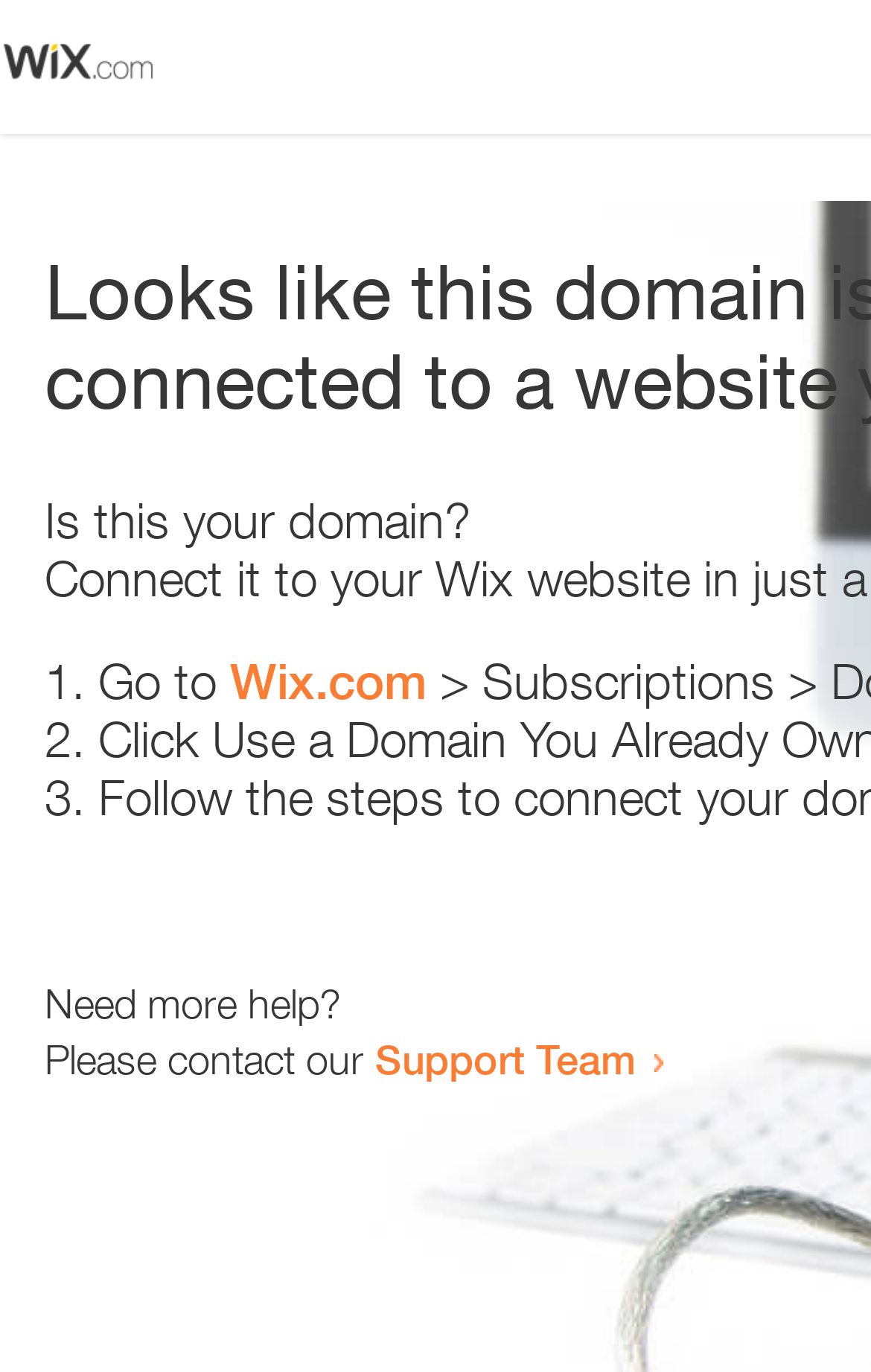From the screenshot, find the bounding box of the UI element matching this description: "Commercial Builder". Supply the bounding box coordinates in the form [left, top, right, bottom], each a float between 0 and 1.

None